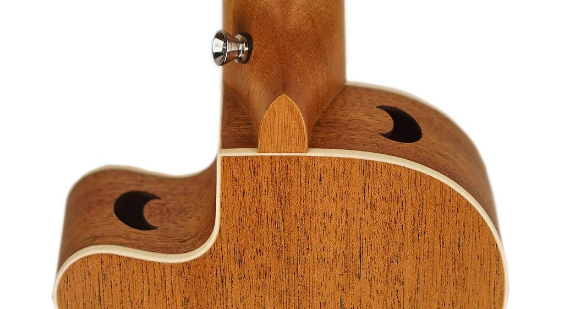Generate an elaborate caption that includes all aspects of the image.

The image showcases a beautifully crafted ukulele featuring intricate details that highlight its quality construction and design. The body of the instrument is made from fine tonewood, offering a warm, rich finish that not only enhances its aesthetic appeal but also contributes to superior sound quality. 

Prominently displayed are two small, moon-shaped sound ports on the side, designed to add breadth and depth to the sound produced by the ukulele. These sound ports create a more resonant and freer tone, allowing players to experience a fuller musical expression. The elegance of the wood grain, coupled with the sleek chrome tuner, emphasizes the meticulous craftsmanship that goes into every Ukoo ukulele, making it a perfect blend of beauty and functionality for both musicians and collectors alike.